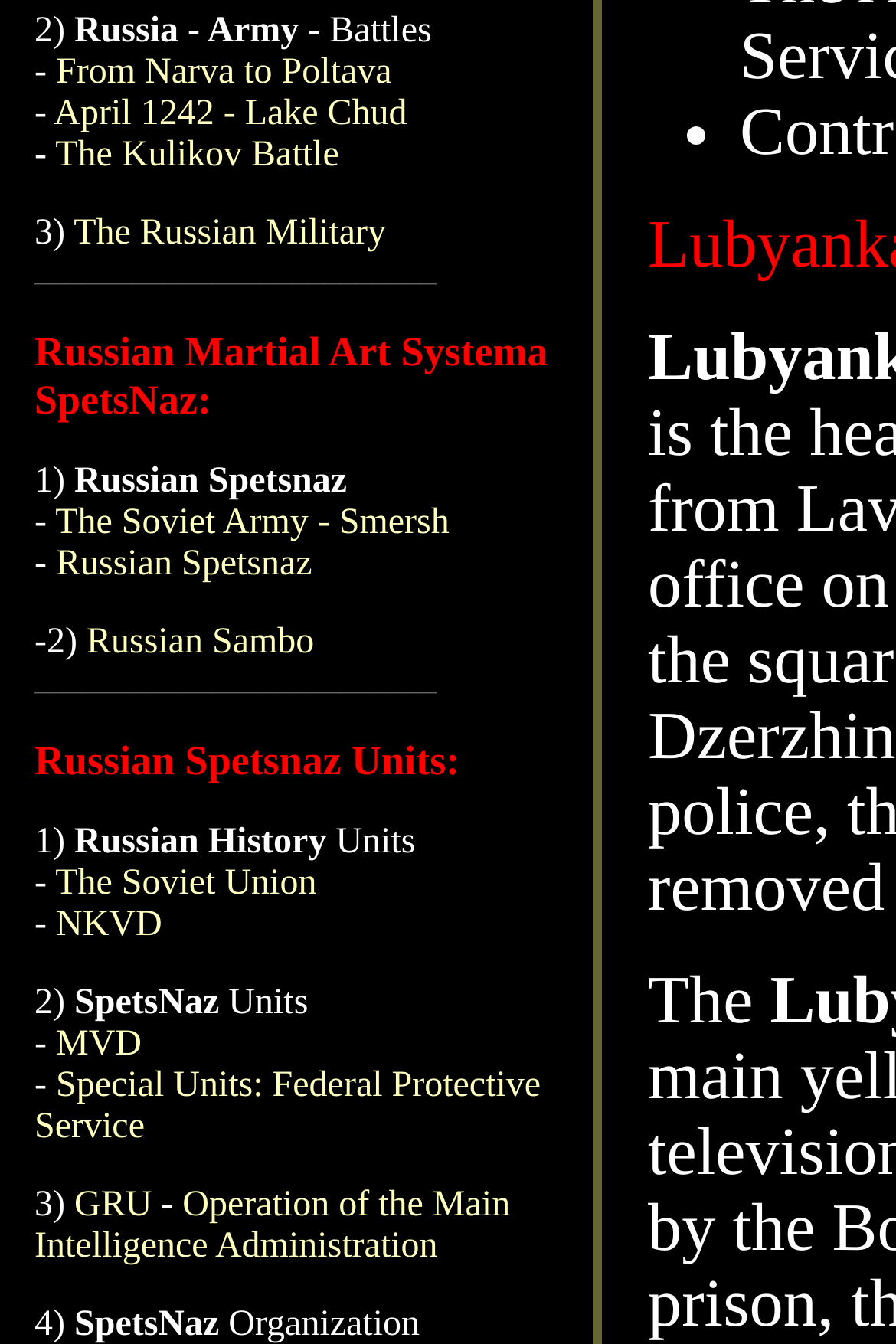Locate the bounding box coordinates of the area that needs to be clicked to fulfill the following instruction: "Explore 'Special Units: Federal Protective Service'". The coordinates should be in the format of four float numbers between 0 and 1, namely [left, top, right, bottom].

[0.038, 0.793, 0.604, 0.853]